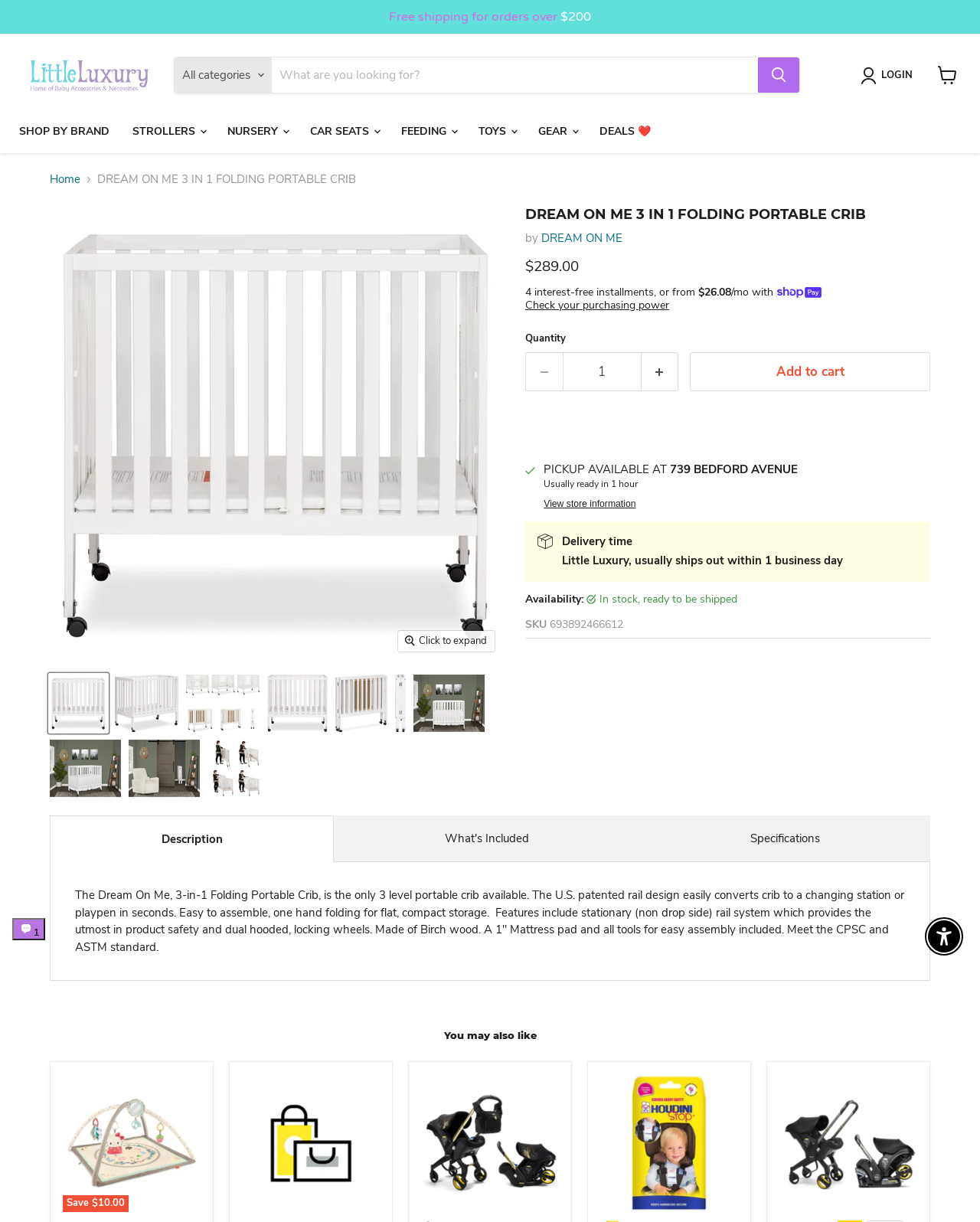What is the minimum order for free shipping?
Refer to the screenshot and respond with a concise word or phrase.

200